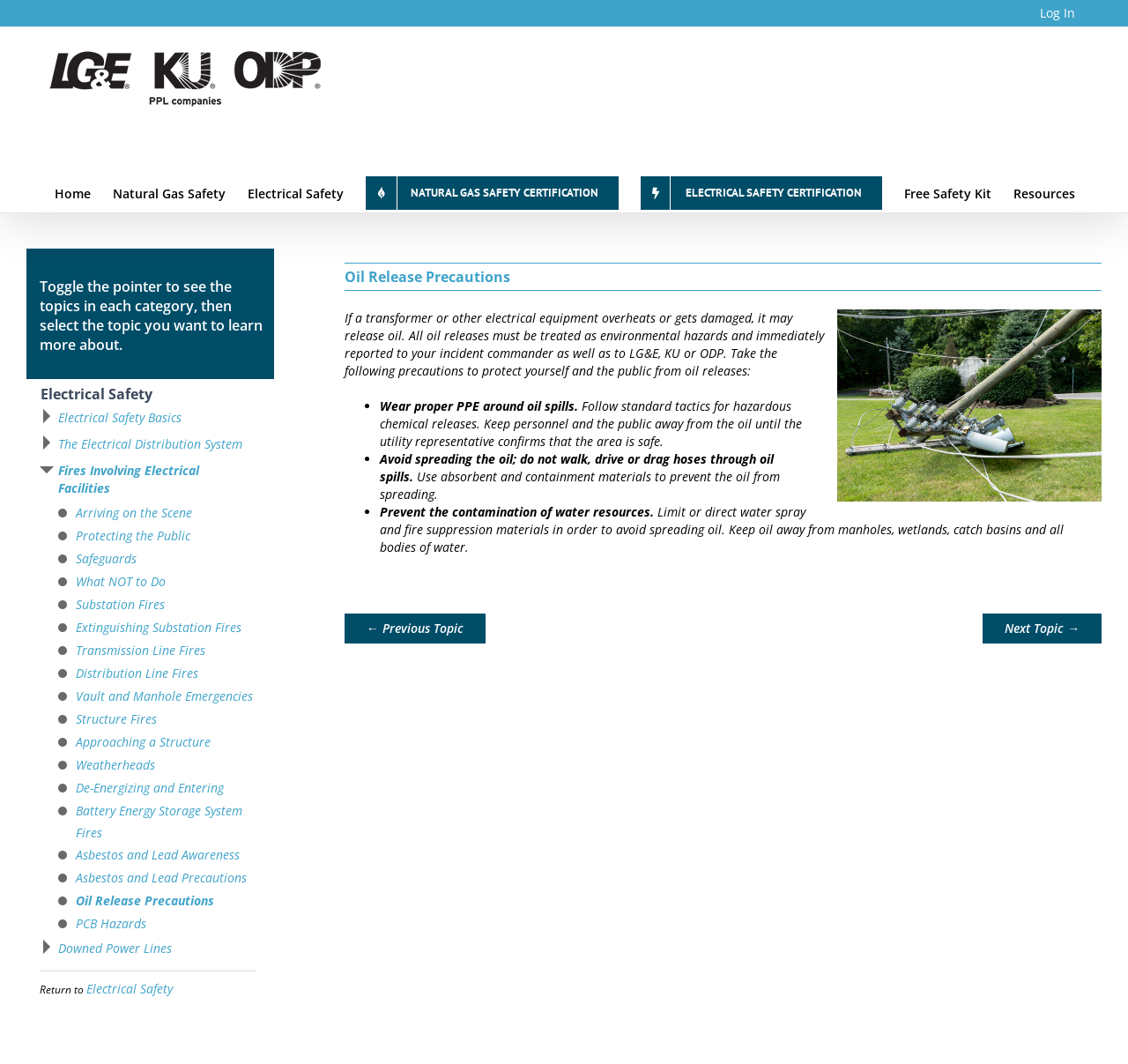Please look at the image and answer the question with a detailed explanation: What is the main topic of this webpage?

The main topic of this webpage is 'Oil Release Precautions' which is indicated by the heading 'Oil Release Precautions' in the article section of the webpage.